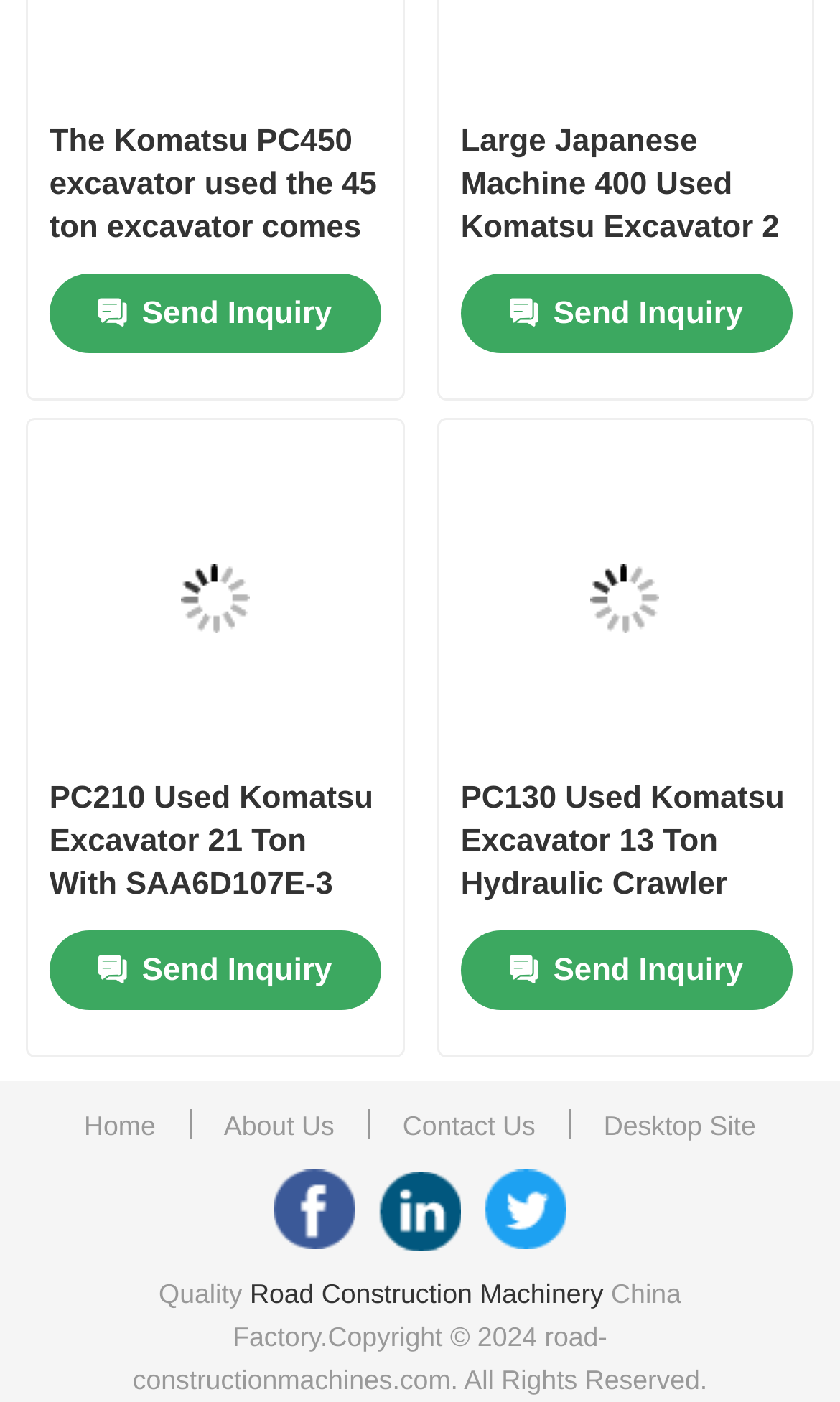How many excavator models are listed?
Use the image to give a comprehensive and detailed response to the question.

I counted the number of excavator models listed on the webpage, which are PC450, PC210, PC130, Komatsu, and Hitachi. There are 5 models in total.